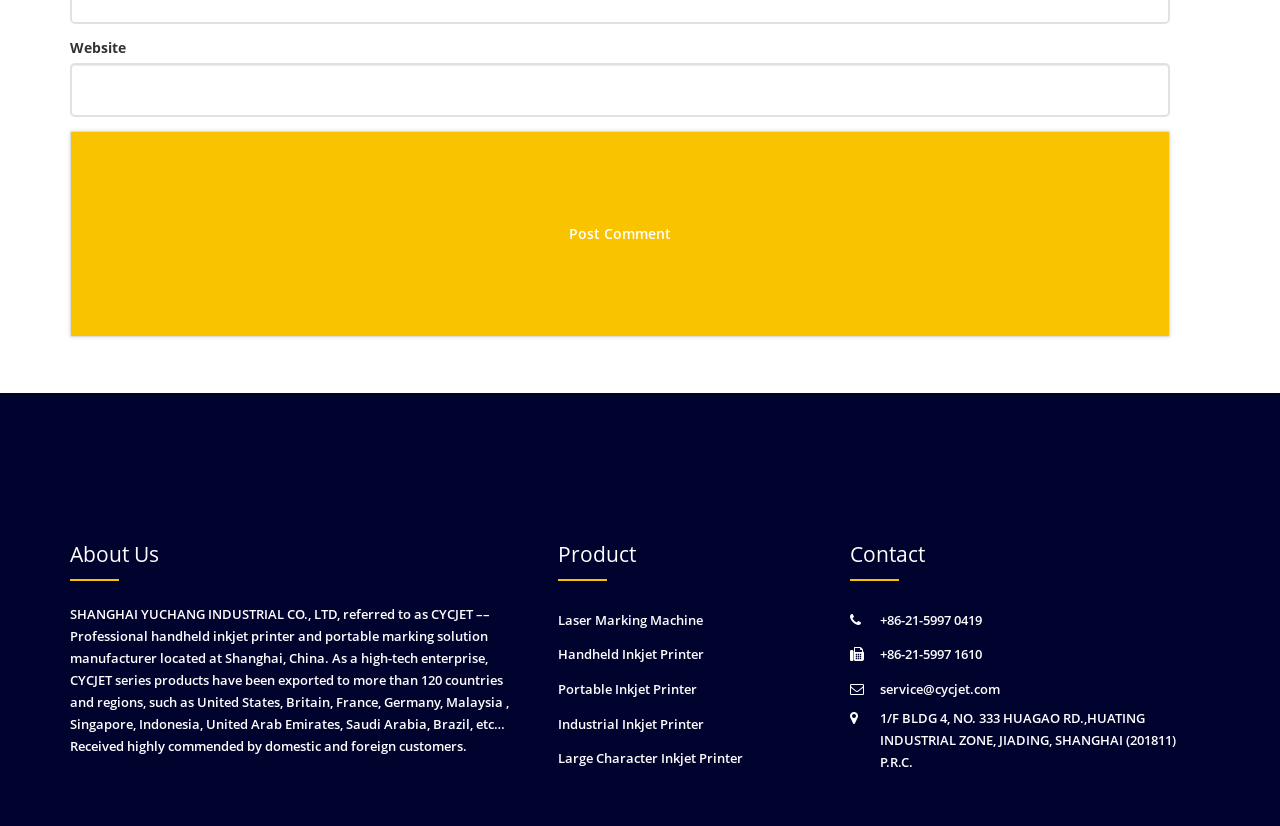Please identify the bounding box coordinates of the clickable region that I should interact with to perform the following instruction: "Enter website". The coordinates should be expressed as four float numbers between 0 and 1, i.e., [left, top, right, bottom].

[0.055, 0.076, 0.914, 0.141]